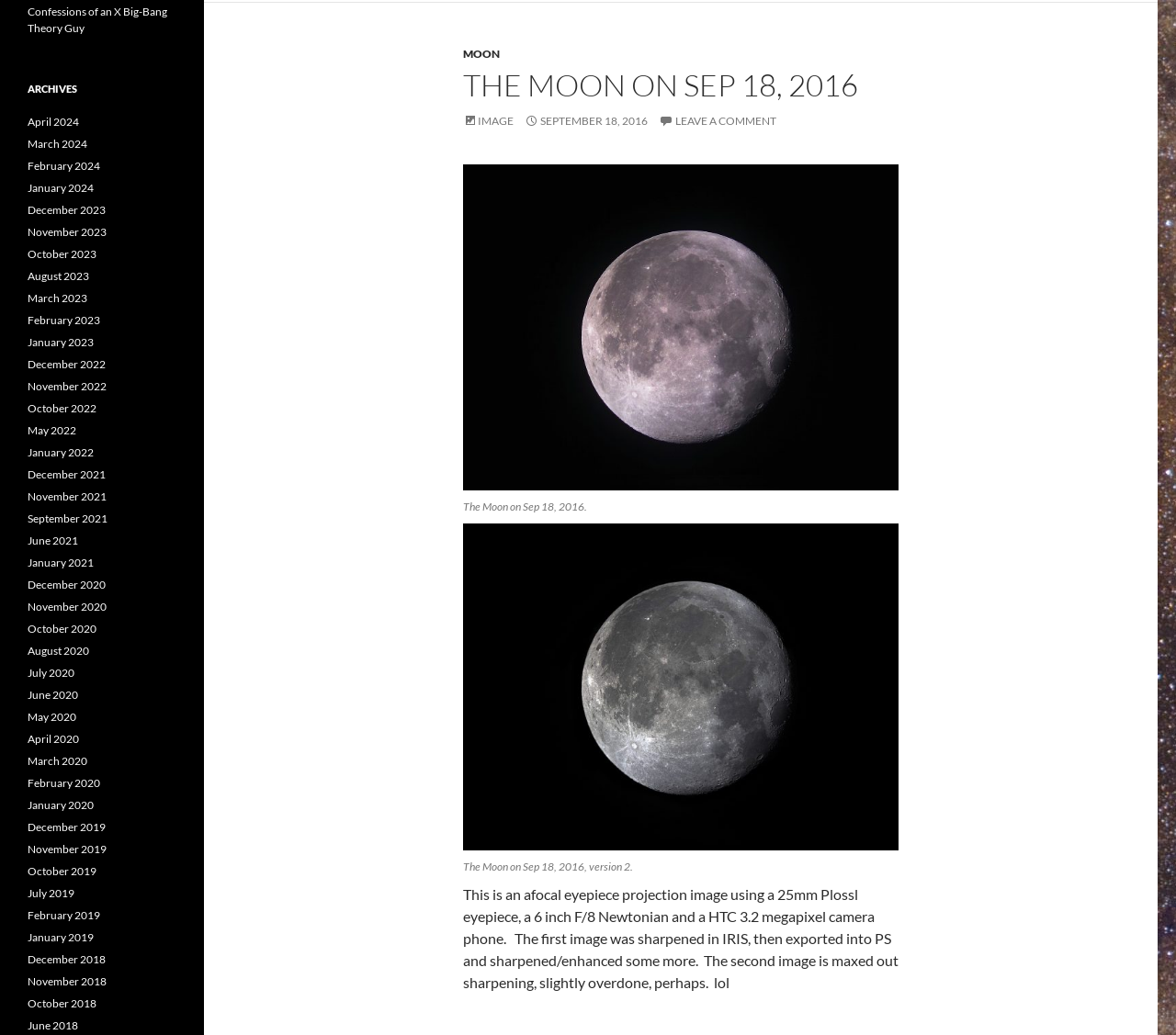Refer to the screenshot and give an in-depth answer to this question: What is the camera used to take the moon image?

The text in the article mentions that the image was taken using a 'HTC 3.2 megapixel camera phone'.